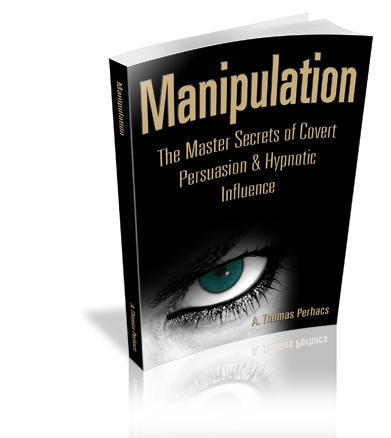Elaborate on all the elements present in the image.

The image features the book titled **"Manipulation: The Master Secrets of Covert Persuasion & Hypnotic Influence"** by A. Thomas Perhac. The cover prominently displays a captivating design with a close-up of an eye, emphasizing the themes of psychological influence and hypnosis. The book's title is boldly presented in a striking font against a dark background, capturing attention and hinting at the intriguing content within. This text suggests that the book delves into advanced techniques in persuasion and influence, aimed at readers interested in mastering these skills.